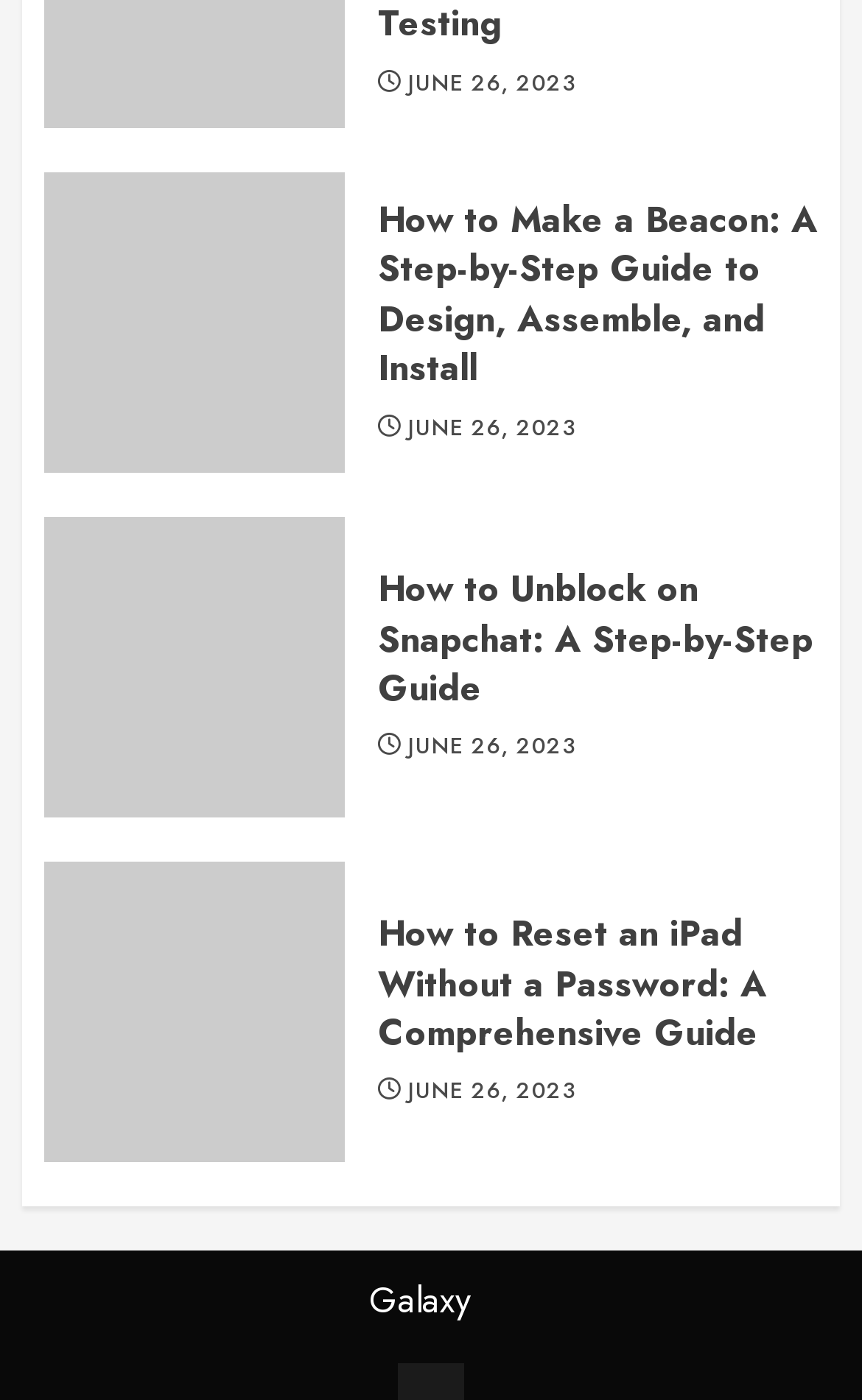What is the date of the first article?
Could you answer the question with a detailed and thorough explanation?

The first article's date can be found at the top of the webpage, where it says 'JUNE 26, 2023' in a link element.